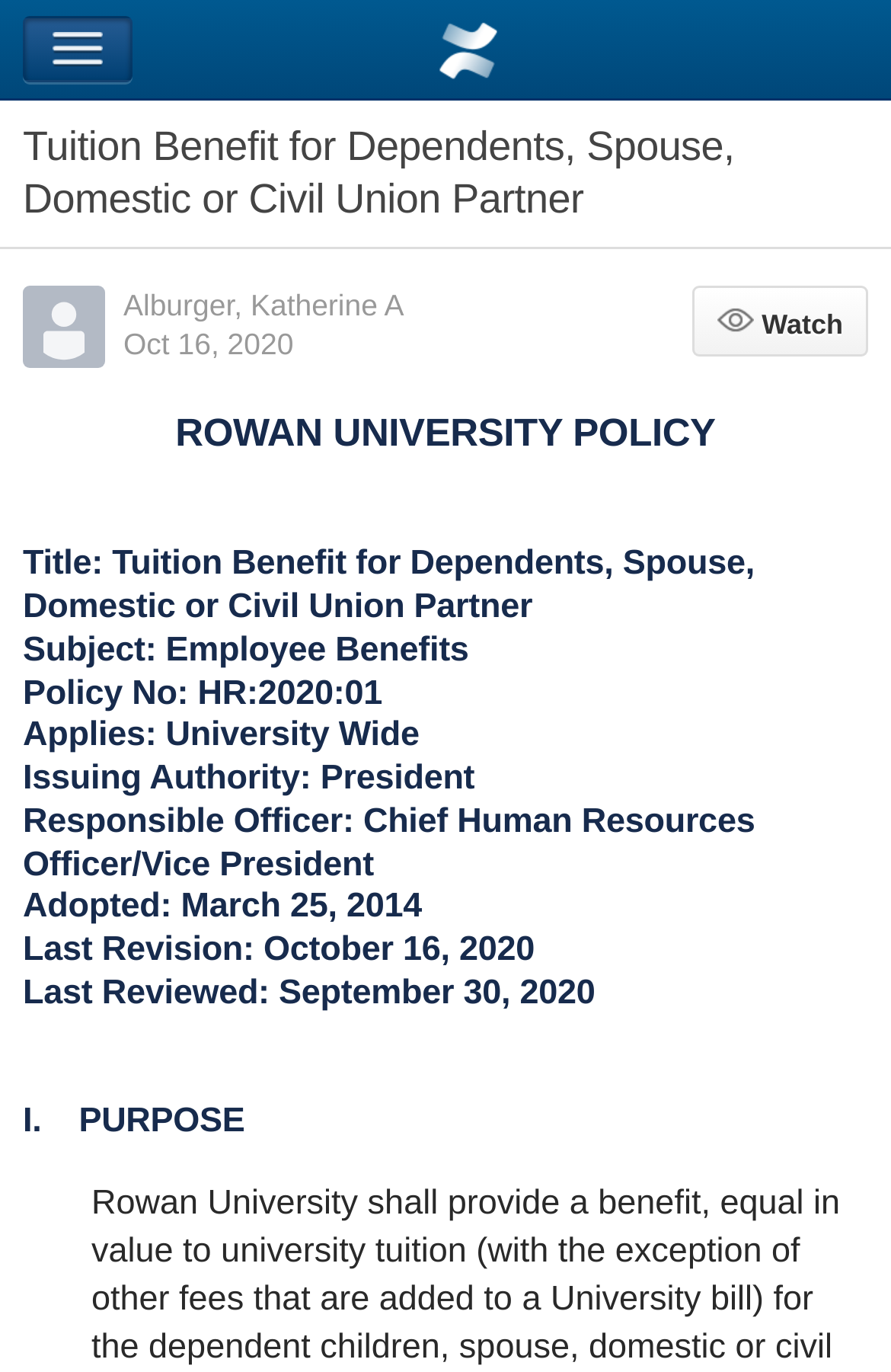Extract the bounding box coordinates for the described element: "Oct 16, 2020". The coordinates should be represented as four float numbers between 0 and 1: [left, top, right, bottom].

[0.138, 0.238, 0.329, 0.263]